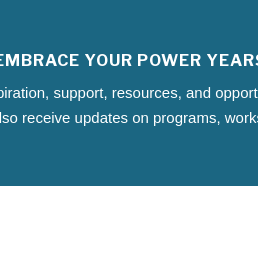Using the details from the image, please elaborate on the following question: What resources are available for personal growth?

According to the caption, the surrounding content emphasizes the importance of inspiration, support, resources, and opportunities available for personal growth, and it encourages readers to stay informed about various programs and workshops that can help them navigate their journey and achieve their goals.